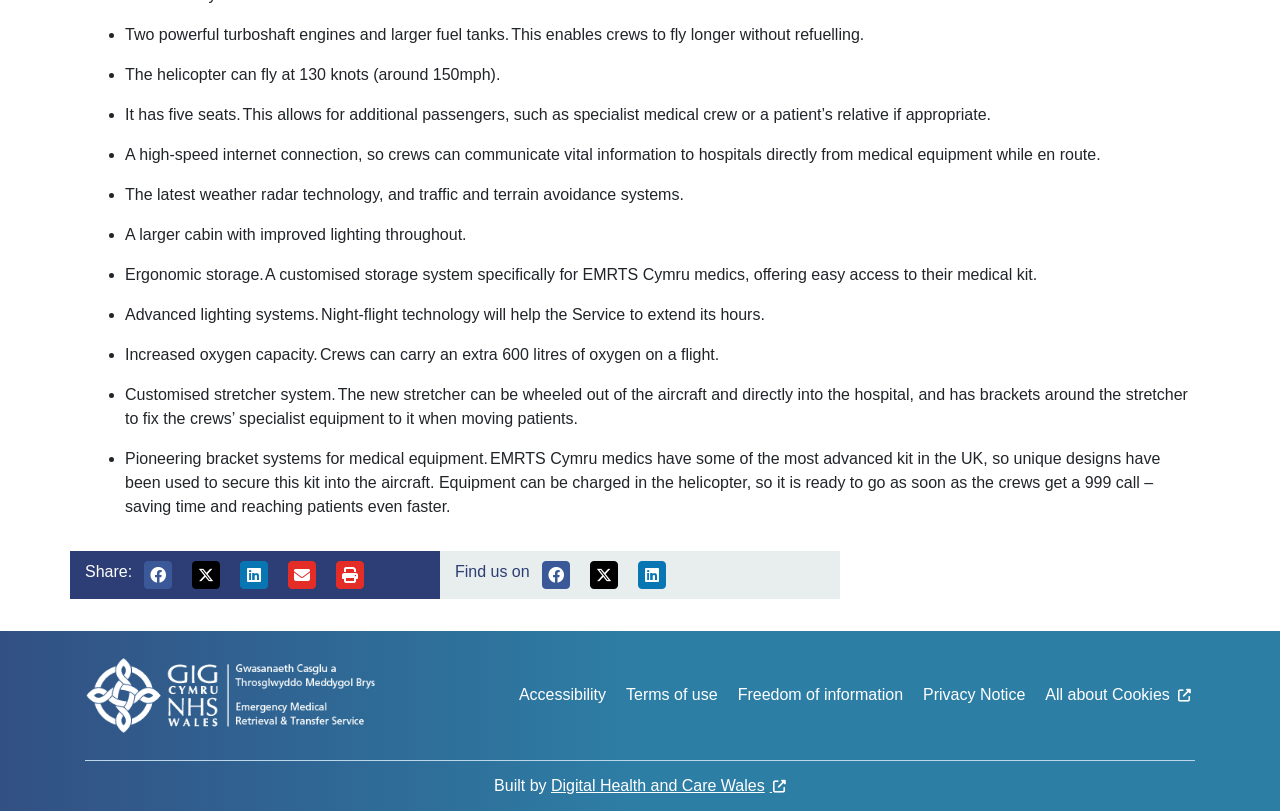Pinpoint the bounding box coordinates of the area that must be clicked to complete this instruction: "Email to a friend".

[0.217, 0.68, 0.255, 0.739]